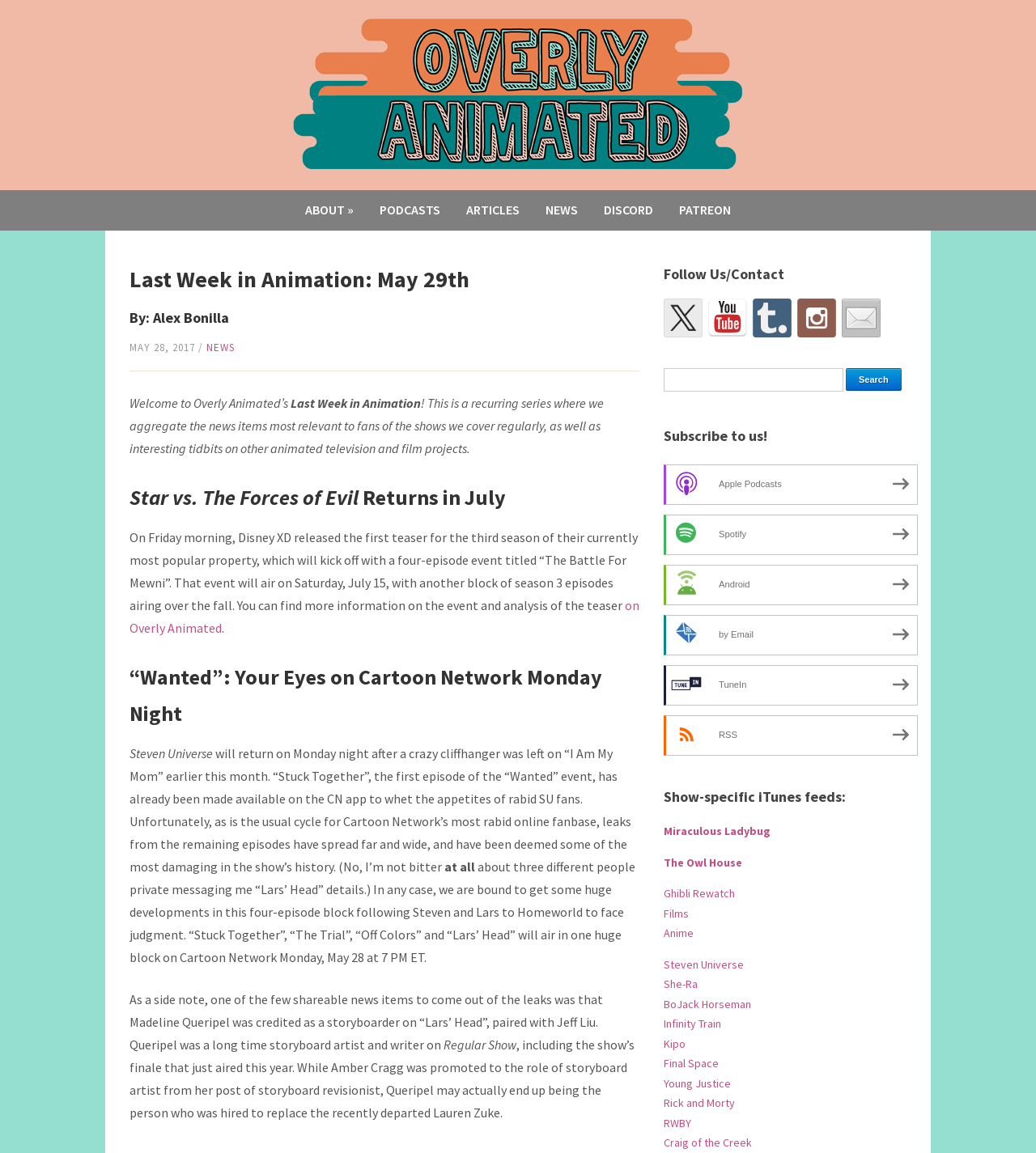Please provide the bounding box coordinates for the UI element as described: "She-Ra". The coordinates must be four floats between 0 and 1, represented as [left, top, right, bottom].

[0.641, 0.847, 0.673, 0.86]